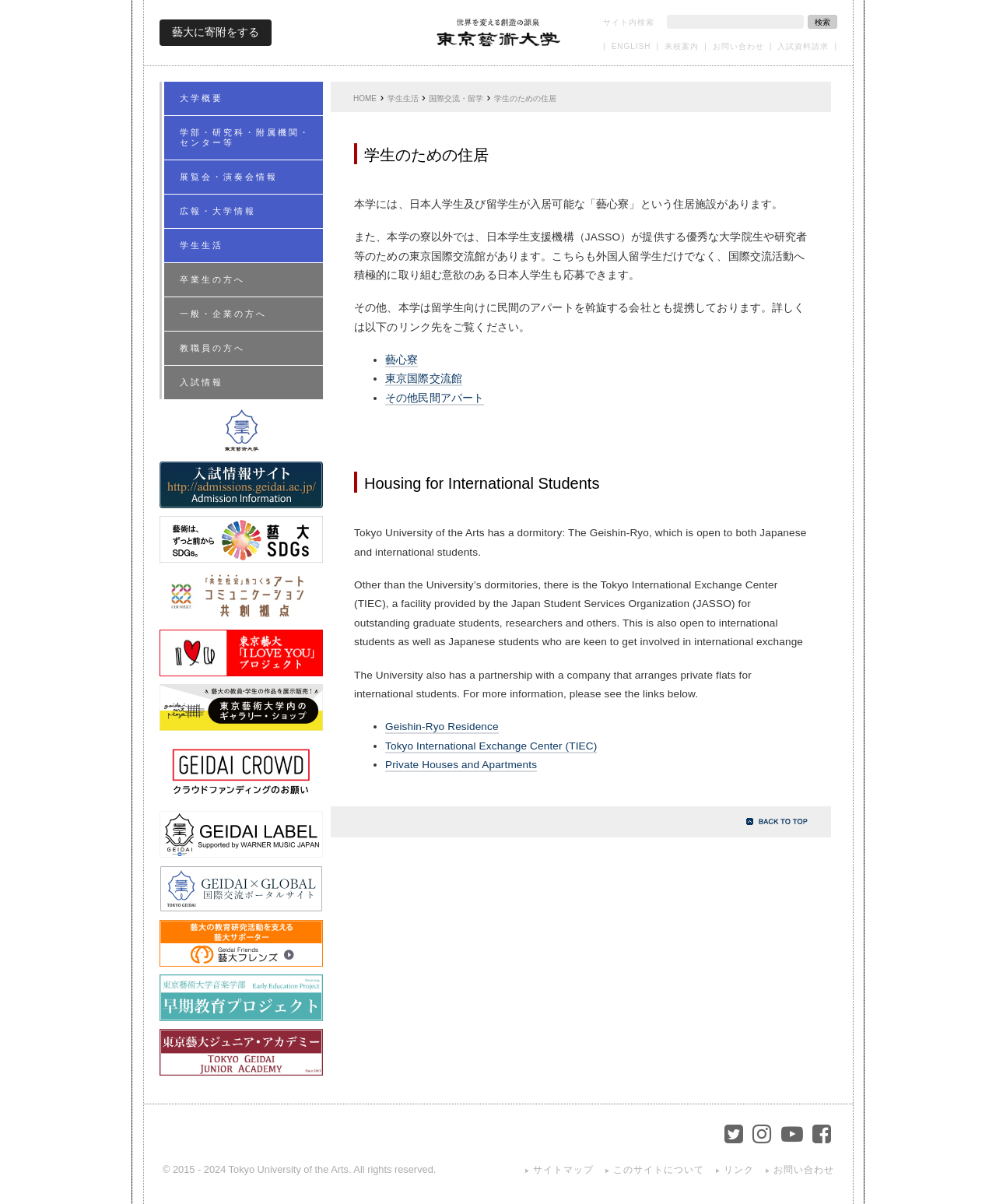Please determine the bounding box coordinates of the element's region to click in order to carry out the following instruction: "search in the site". The coordinates should be four float numbers between 0 and 1, i.e., [left, top, right, bottom].

[0.605, 0.012, 0.841, 0.022]